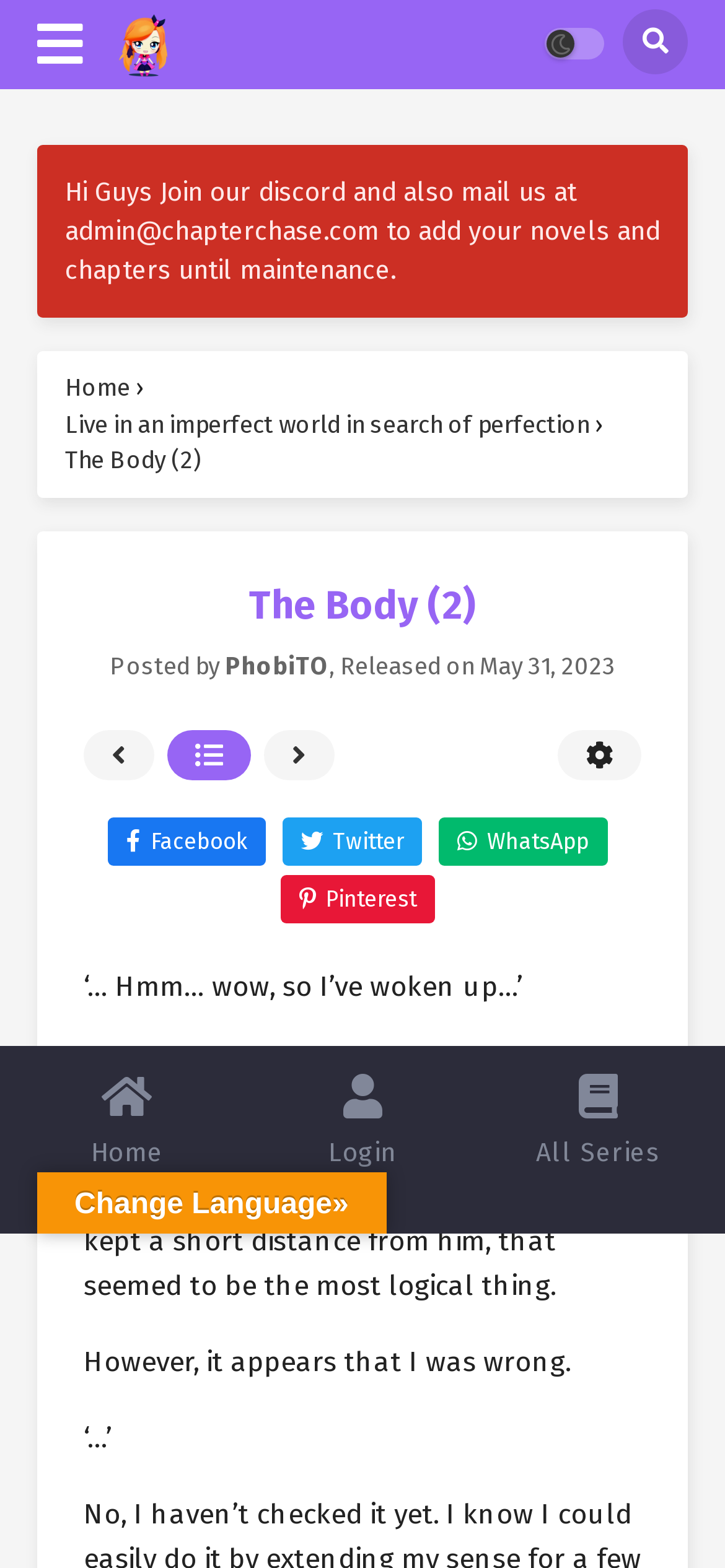Identify the bounding box coordinates for the region of the element that should be clicked to carry out the instruction: "View all chapters". The bounding box coordinates should be four float numbers between 0 and 1, i.e., [left, top, right, bottom].

[0.231, 0.466, 0.346, 0.498]